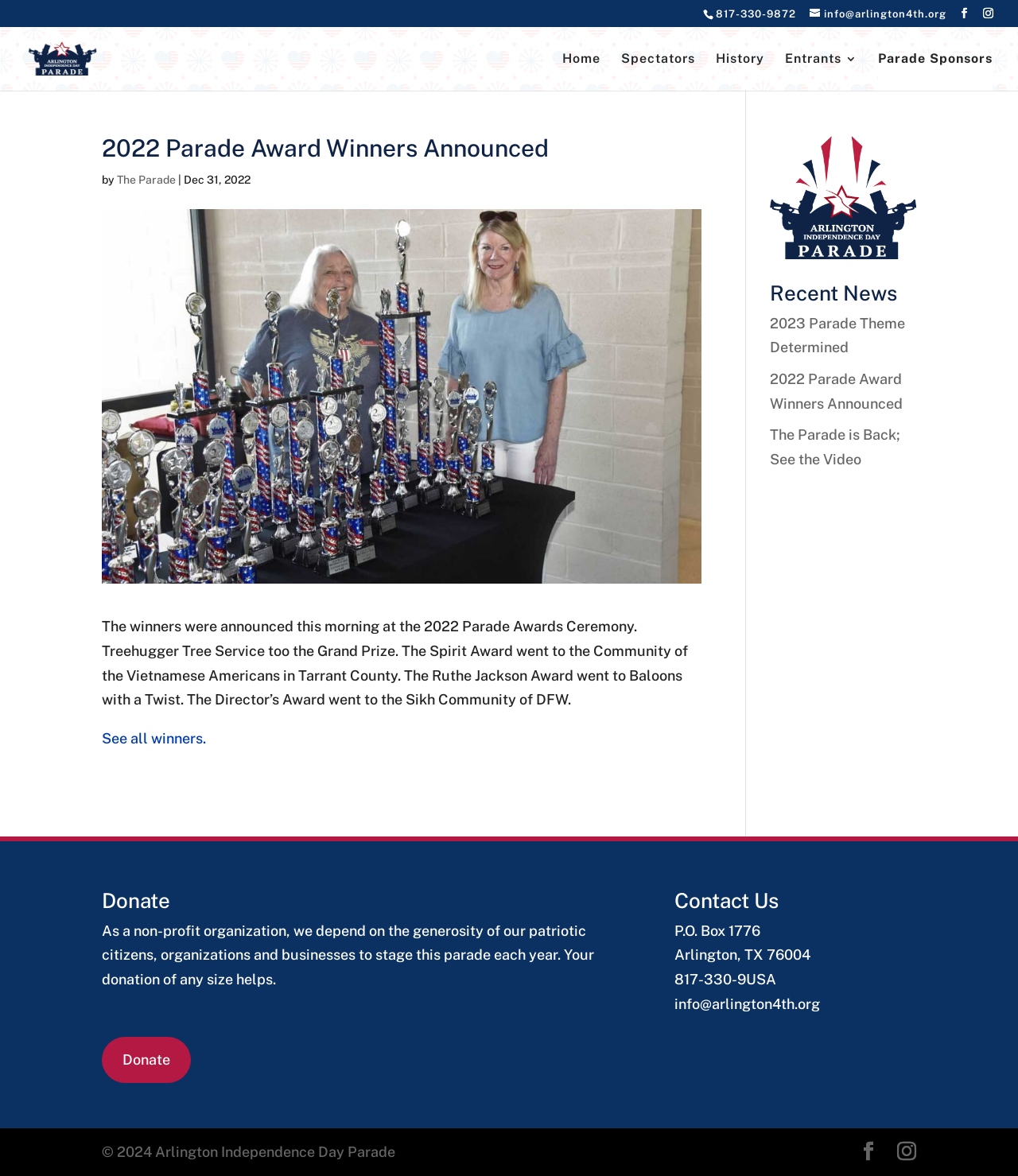Please provide a detailed answer to the question below by examining the image:
What is the purpose of the 'Donate' section?

I inferred the purpose by reading the text in the 'Donate' section, which explains that the organization depends on donations to stage the parade each year. The section is asking for donations to support the parade.